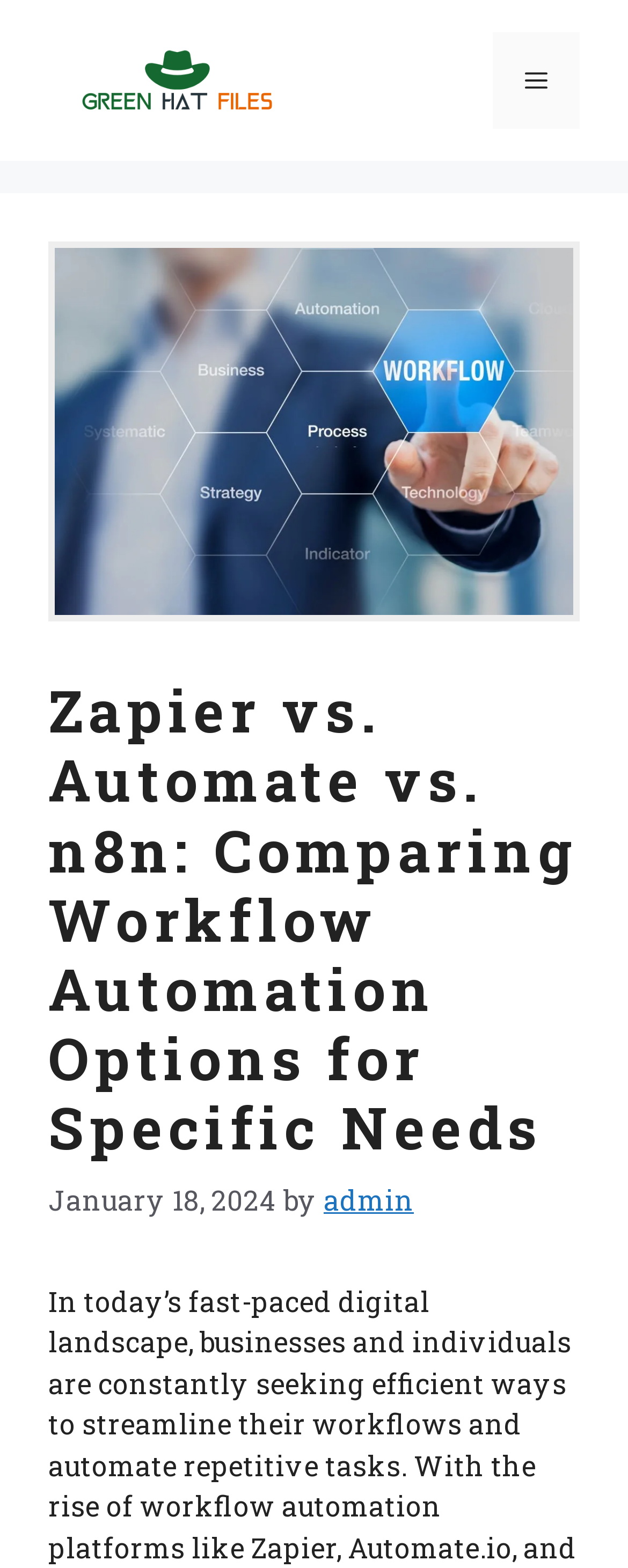What is the topic of the article?
Answer the question with a single word or phrase, referring to the image.

Workflow automation tools